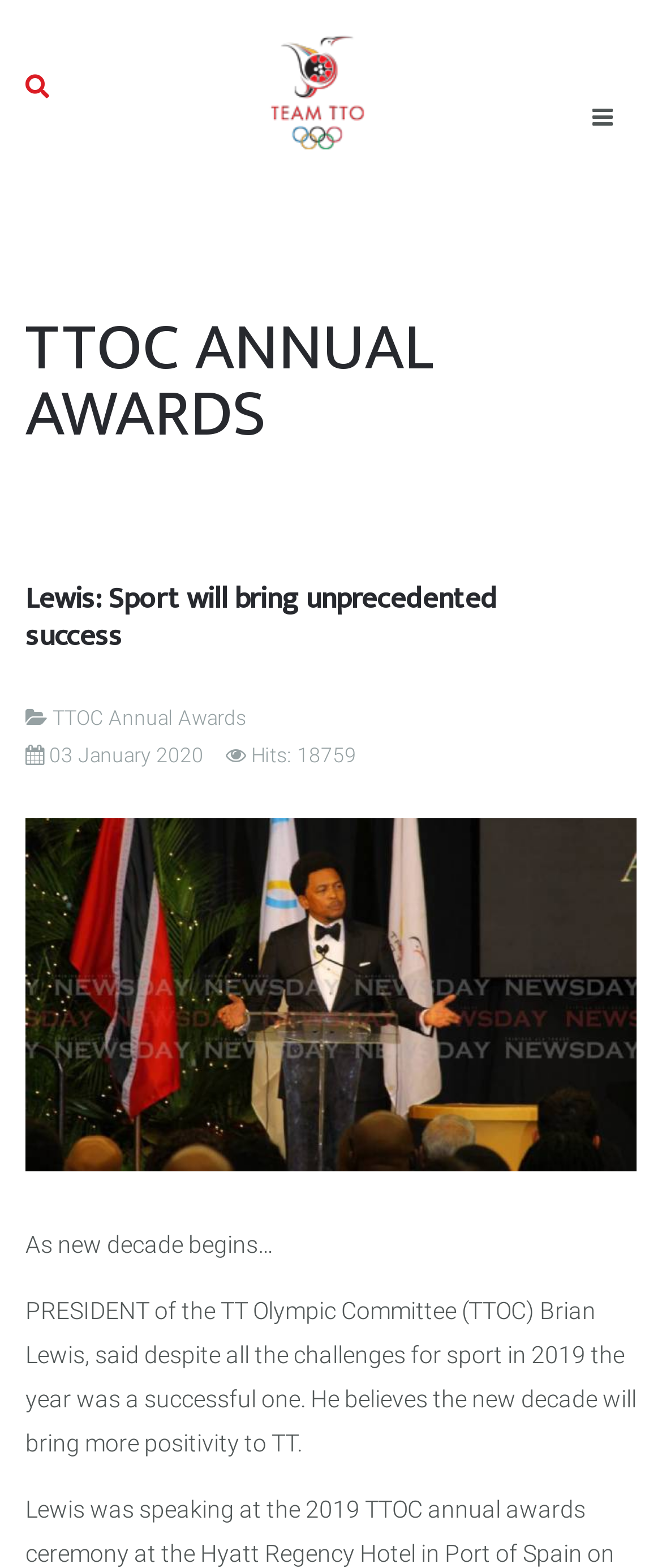What is the date of the TTOC Annual Awards?
Refer to the image and provide a concise answer in one word or phrase.

03 January 2020